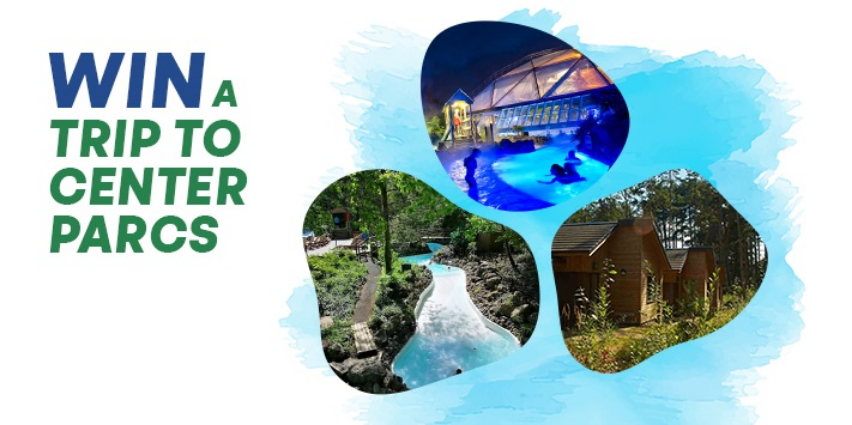Offer a detailed narrative of the scene shown in the image.

The image promotes a fantastic opportunity to "WIN a trip to Center Parcs." It features three visually stunning scenes that showcase various attractions within Center Parcs. On the left, a serene water slide curves through a lush, green environment, inviting a sense of adventure and excitement. The top right displays a vibrant indoor pool area, where guests enjoy a relaxing swim under a glass-roofed structure, suggesting a perfect refuge regardless of the weather outside. The bottom right showcases cozy wooden lodges nestled in a tranquil forest setting, emphasizing the appeal of a peaceful getaway in nature. The overall design is visually engaging, combining vibrant imagery with a lively font to capture the essence of a fun and relaxing holiday experience.